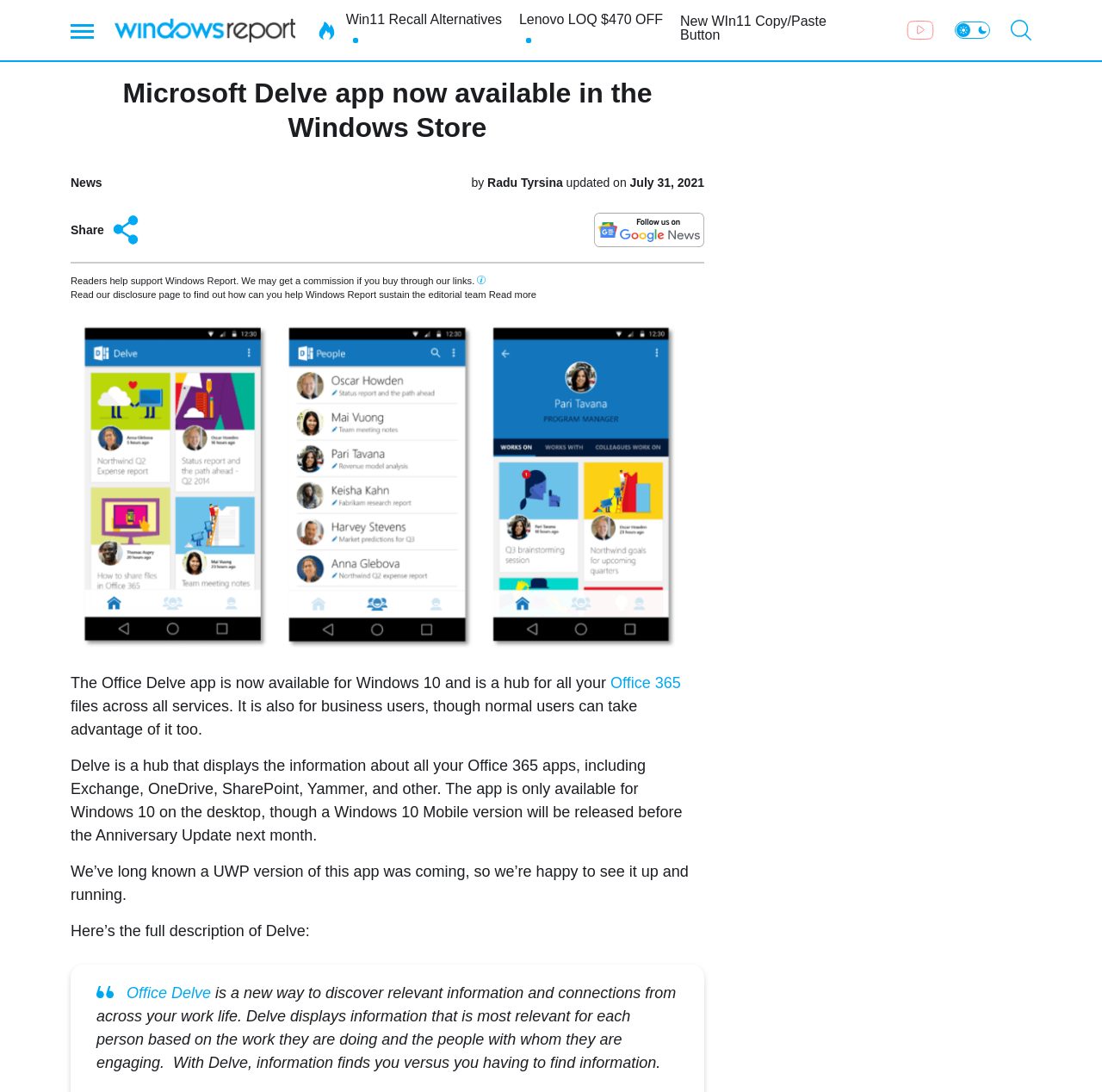What is the main heading displayed on the webpage? Please provide the text.

Microsoft Delve app now available in the Windows Store